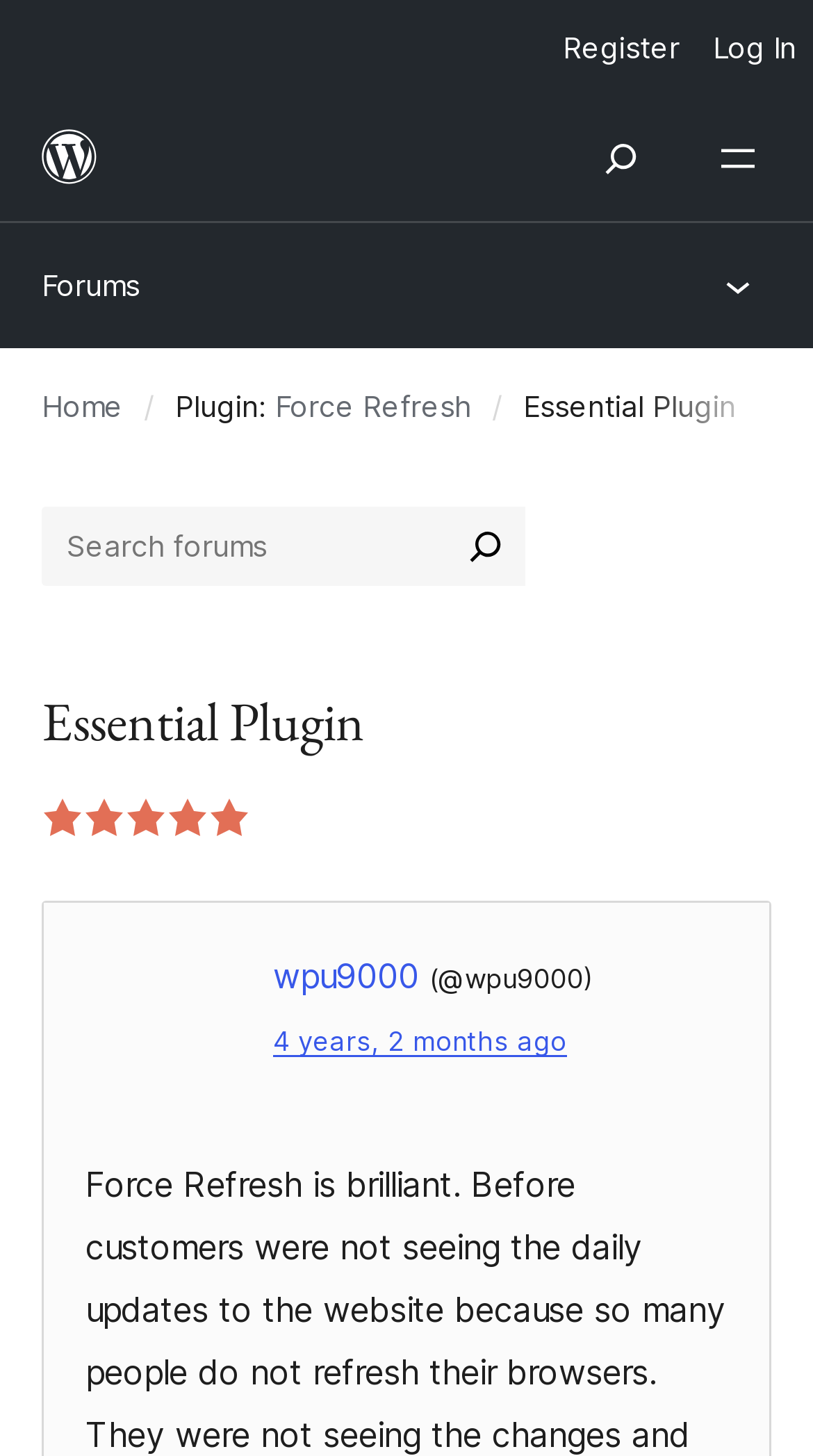Please locate the bounding box coordinates of the element that should be clicked to achieve the given instruction: "Search for:".

[0.051, 0.348, 0.646, 0.403]